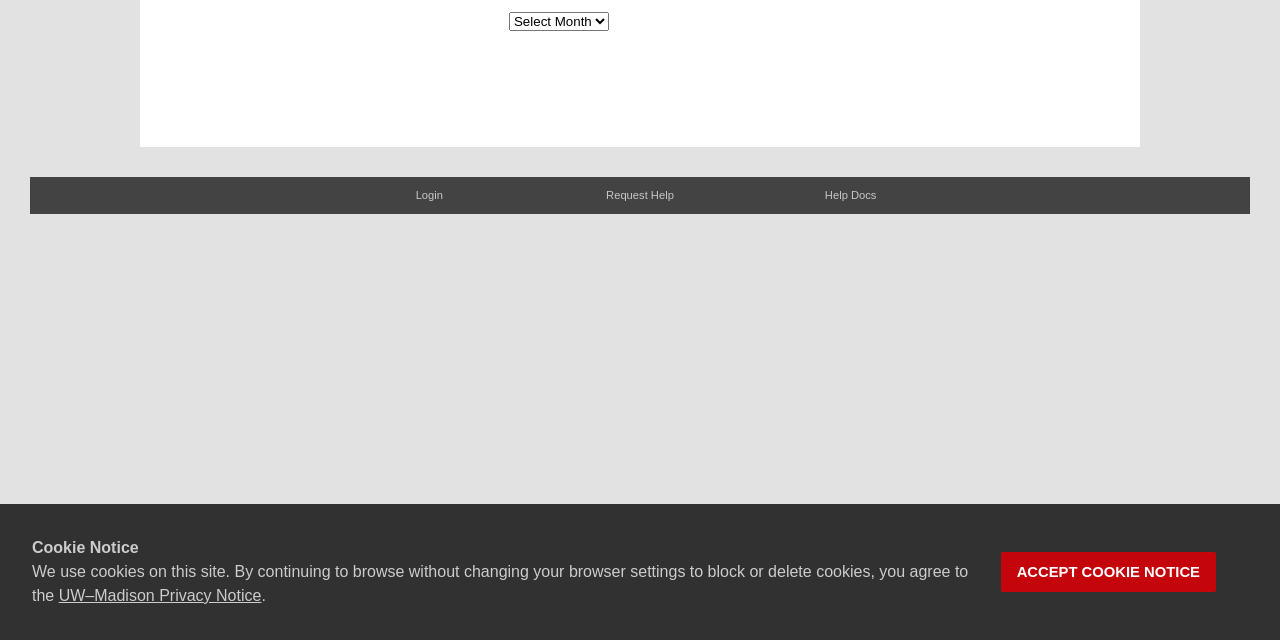Given the description of the UI element: "Help Docs", predict the bounding box coordinates in the form of [left, top, right, bottom], with each value being a float between 0 and 1.

[0.595, 0.291, 0.734, 0.32]